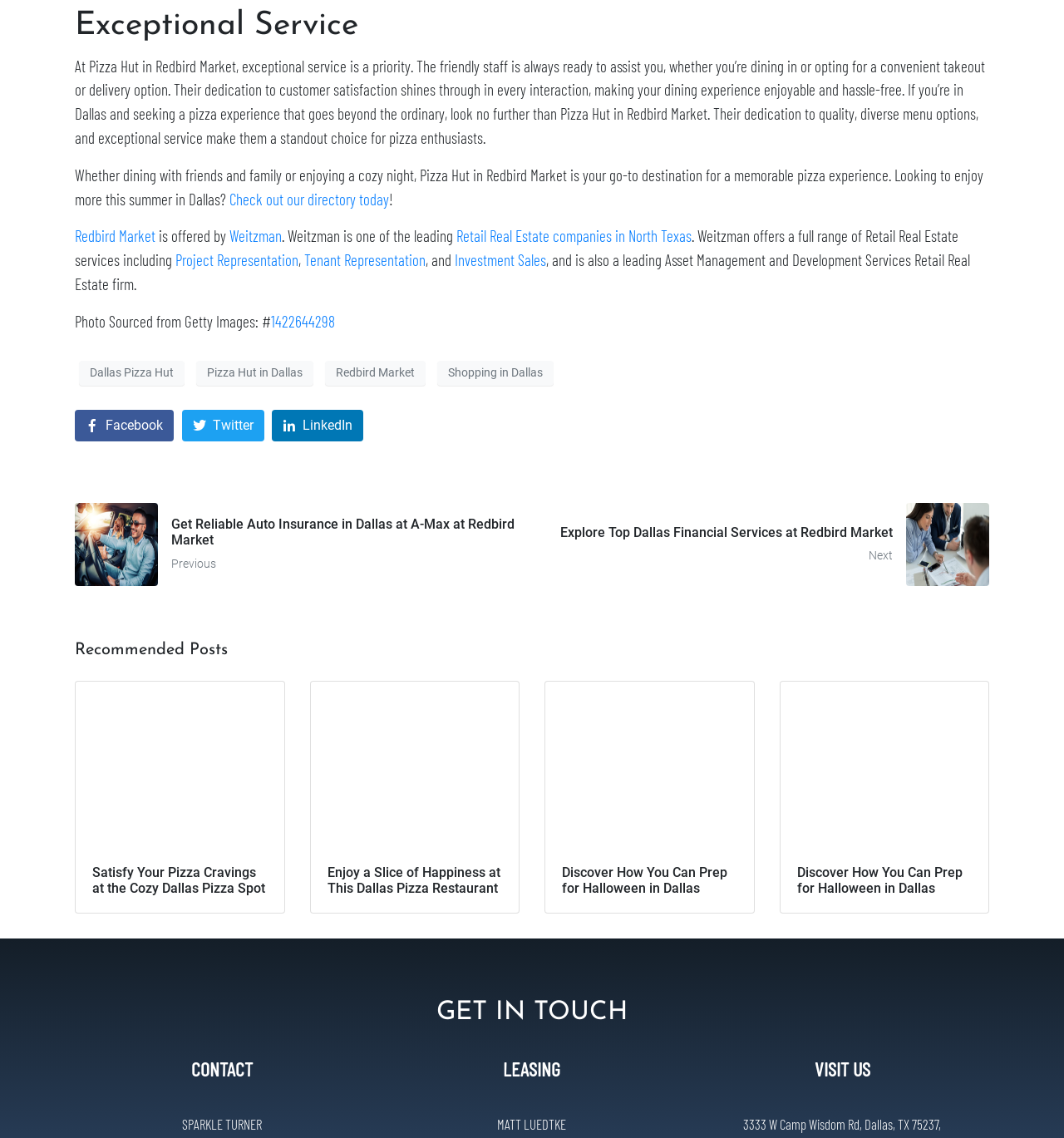Could you specify the bounding box coordinates for the clickable section to complete the following instruction: "Check out our directory today"?

[0.216, 0.166, 0.366, 0.183]